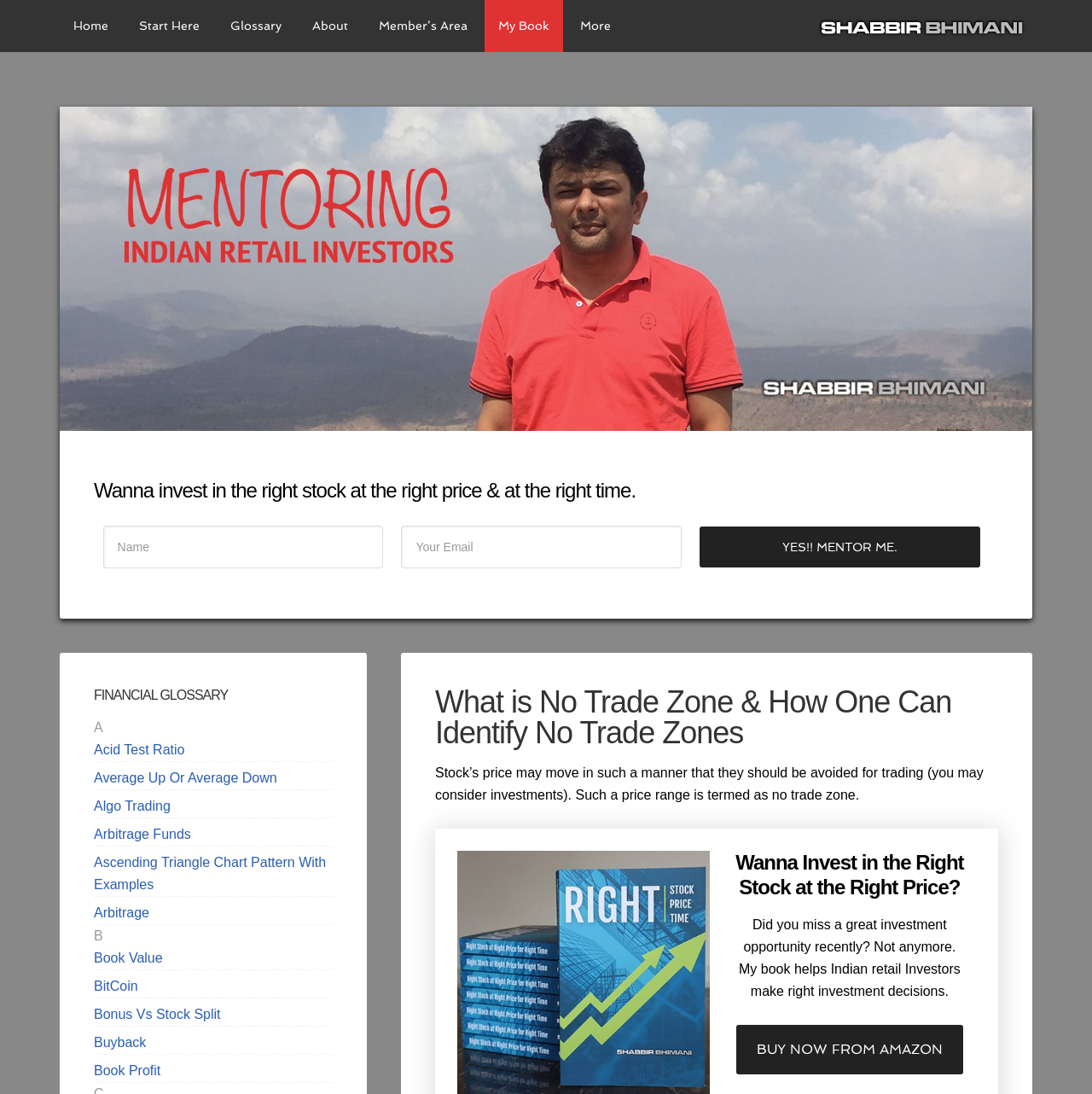Show the bounding box coordinates for the HTML element as described: "Arbitrage Funds".

[0.086, 0.756, 0.175, 0.769]